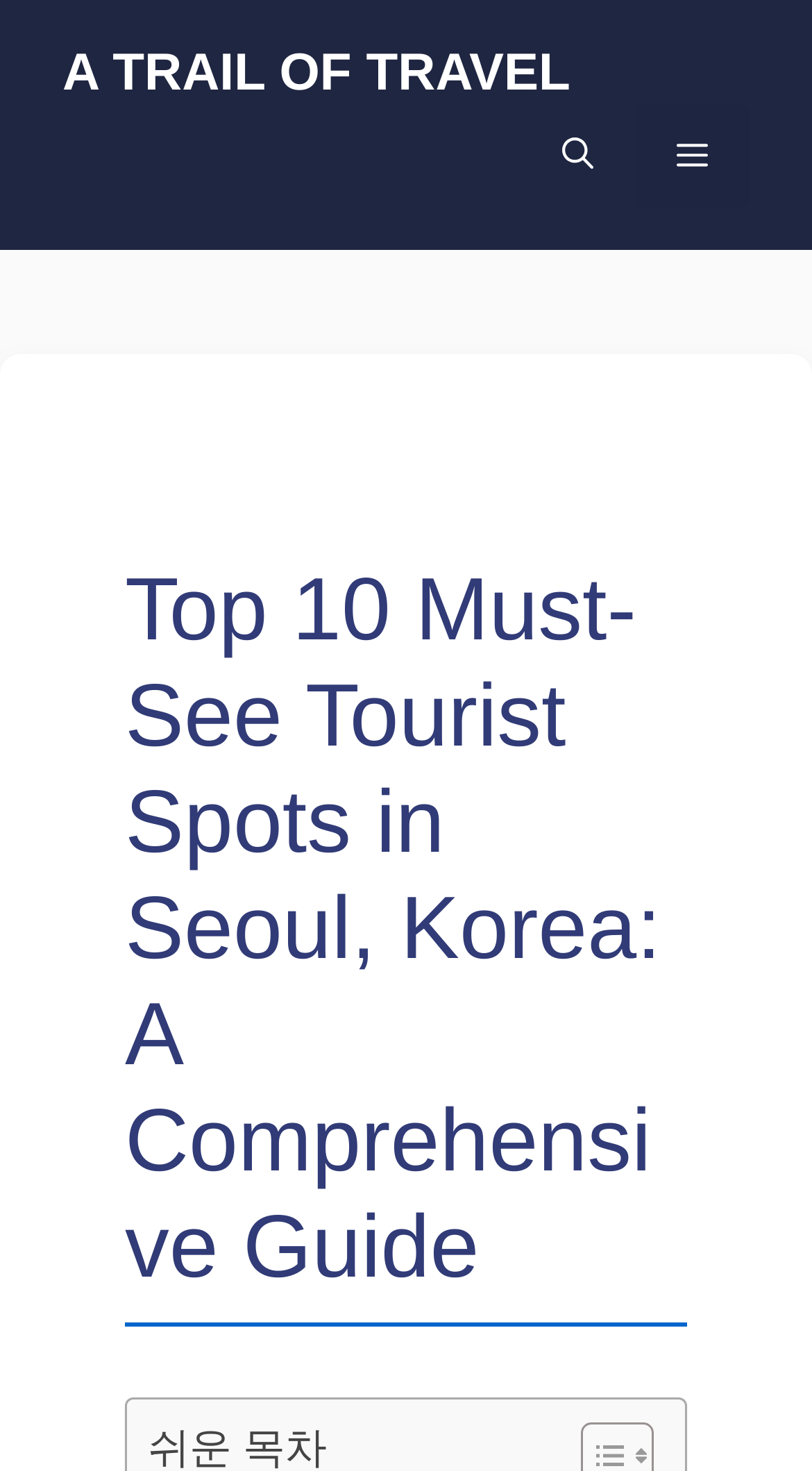Create a detailed summary of the webpage's content and design.

The webpage is a travel guide that highlights the top 10 must-see tourist spots in Seoul, Korea. At the top of the page, there is a banner that spans the entire width, containing a link to the website "A TRAIL OF TRAVEL" and a navigation menu with a mobile toggle button, an "Open search" button, and a "Menu" button that controls the primary menu.

Below the banner, there is a header section that takes up most of the page's width, containing a heading that matches the title of the webpage. This heading is accompanied by a small image located at the bottom right corner of the header section.

The overall structure of the webpage suggests that it is a comprehensive guide, with the main content likely to be presented below the header section.